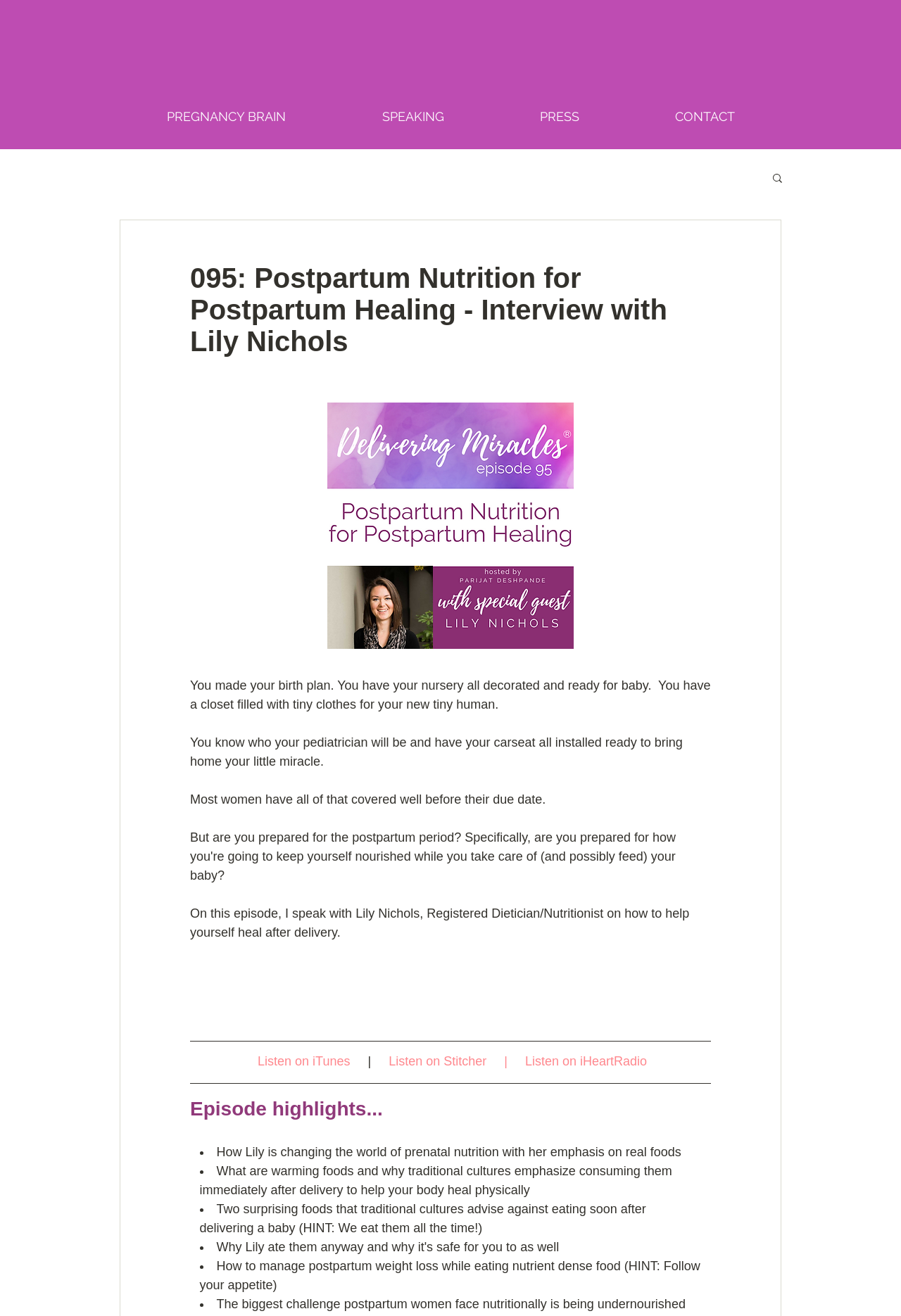How many episode highlights are listed? Look at the image and give a one-word or short phrase answer.

5